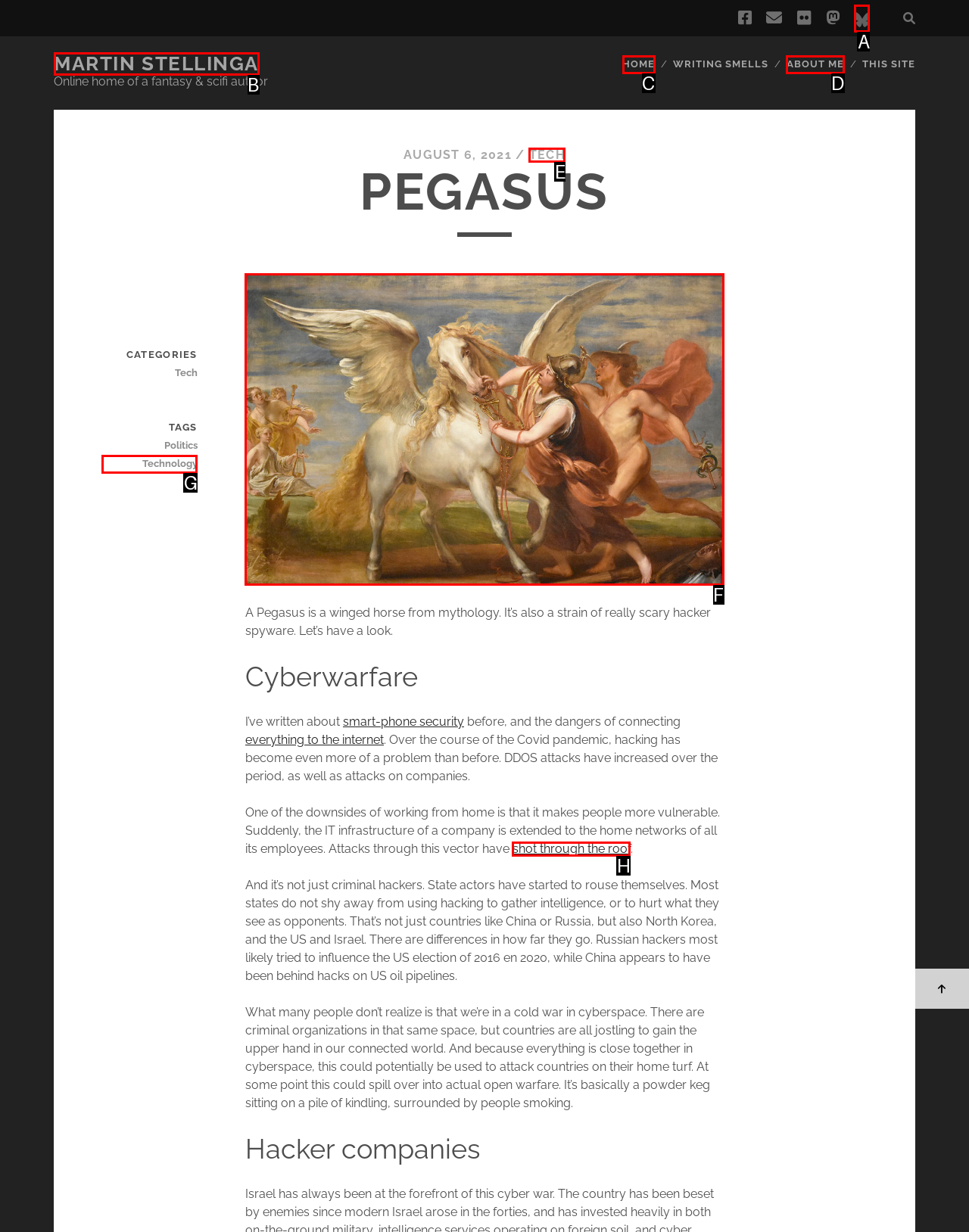Tell me the letter of the correct UI element to click for this instruction: View the image of Pegasus. Answer with the letter only.

F